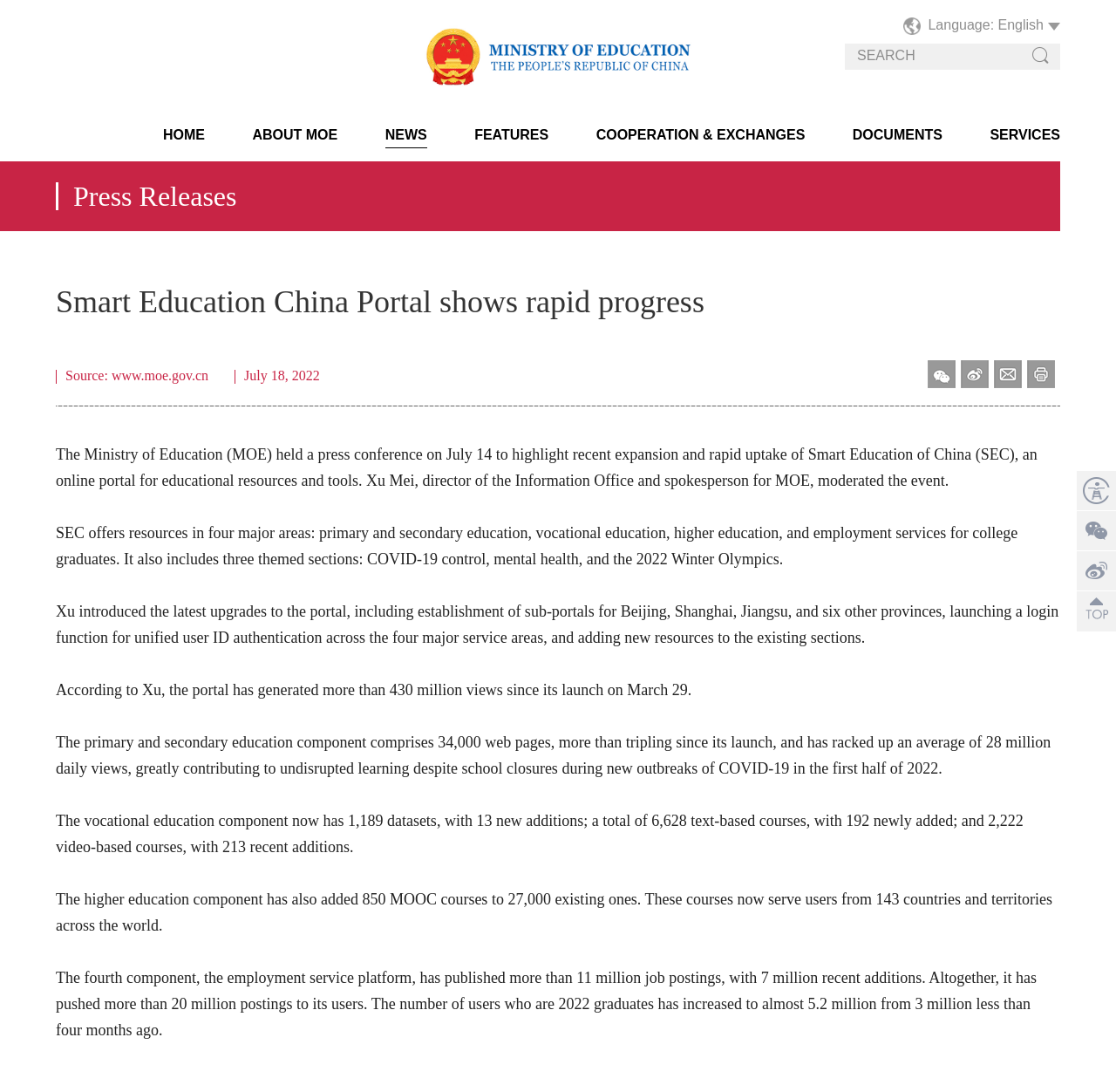Carefully examine the image and provide an in-depth answer to the question: What is the name of the portal?

The name of the portal is Smart Education China Portal, which is mentioned in the heading 'Smart Education China Portal shows rapid progress'.